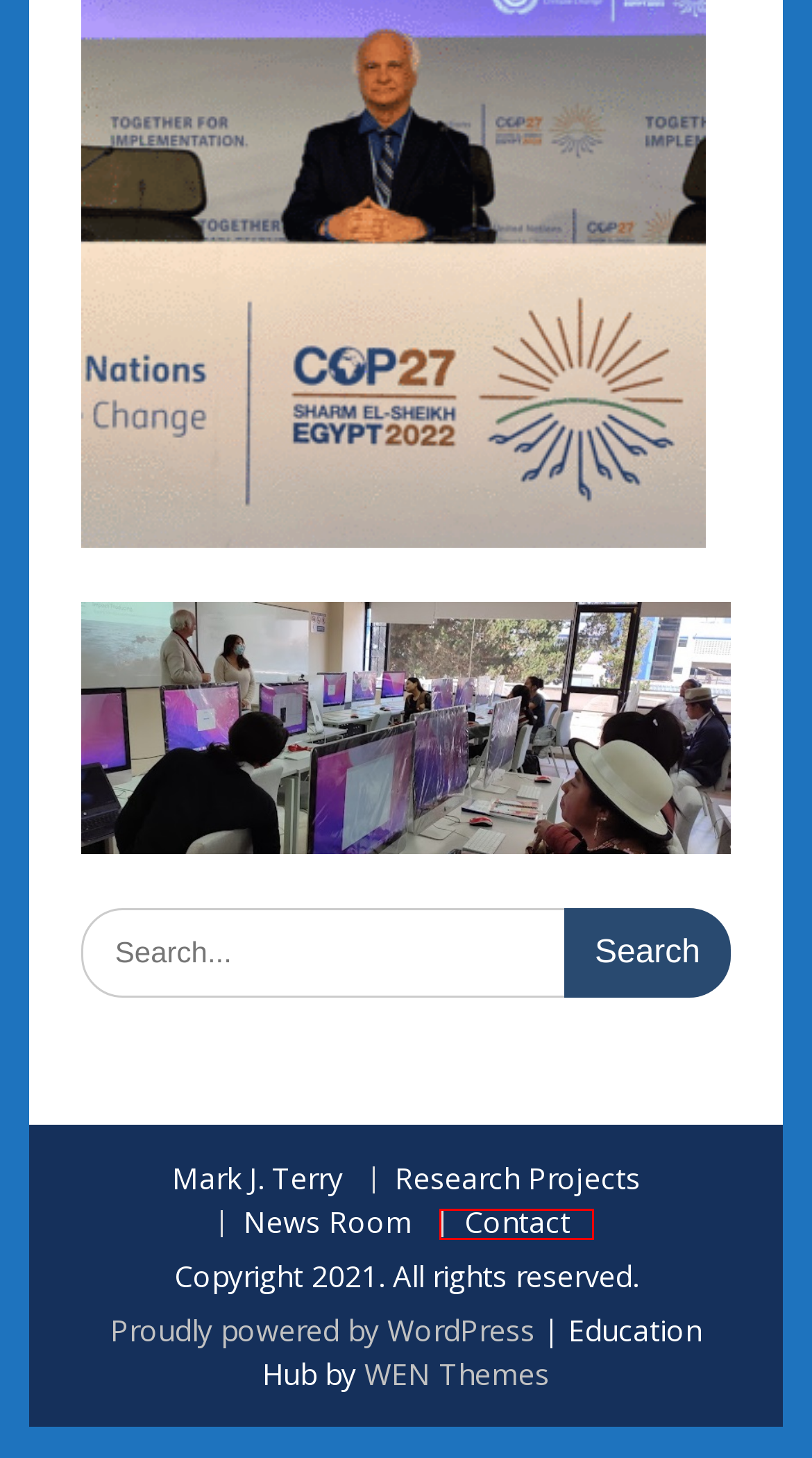You are looking at a webpage screenshot with a red bounding box around an element. Pick the description that best matches the new webpage after interacting with the element in the red bounding box. The possible descriptions are:
A. Contact – Mark J. Terry
B. News Room – Mark J. Terry
C. Blog Tool, Publishing Platform, and CMS – WordPress.org
D. The Changing Face of Iceland Premieres at UN Climate Summit, COP26 – Mark J. Terry
E. Planetary Health Film Lab Videos Screened at COP26 – Mark J. Terry
F. Research Projects – Mark J. Terry
G. Home - WEN Themes
H. SDG Global Action Festival Releases List of Speakers – Mark J. Terry

A